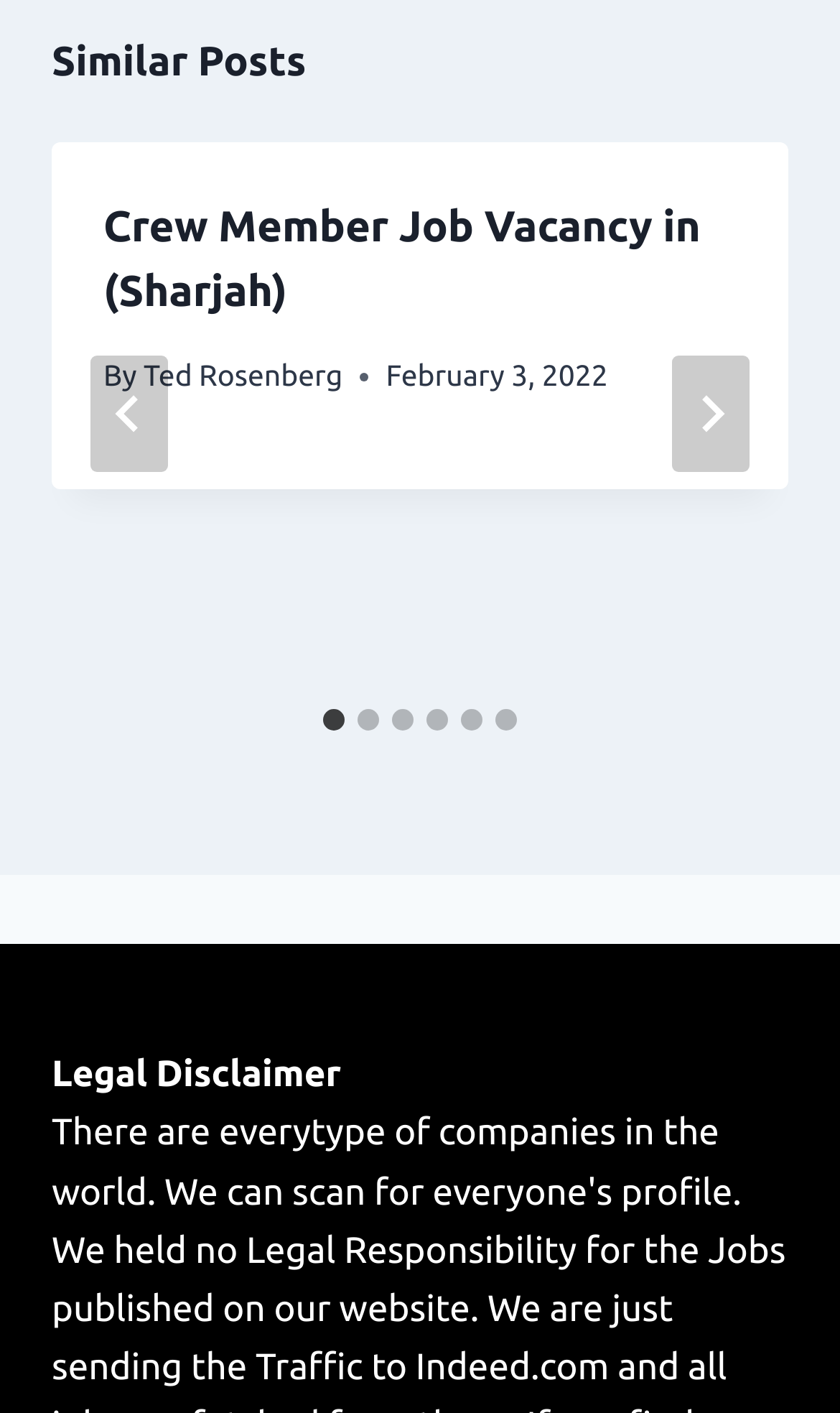When was the first article published?
Respond with a short answer, either a single word or a phrase, based on the image.

February 3, 2022